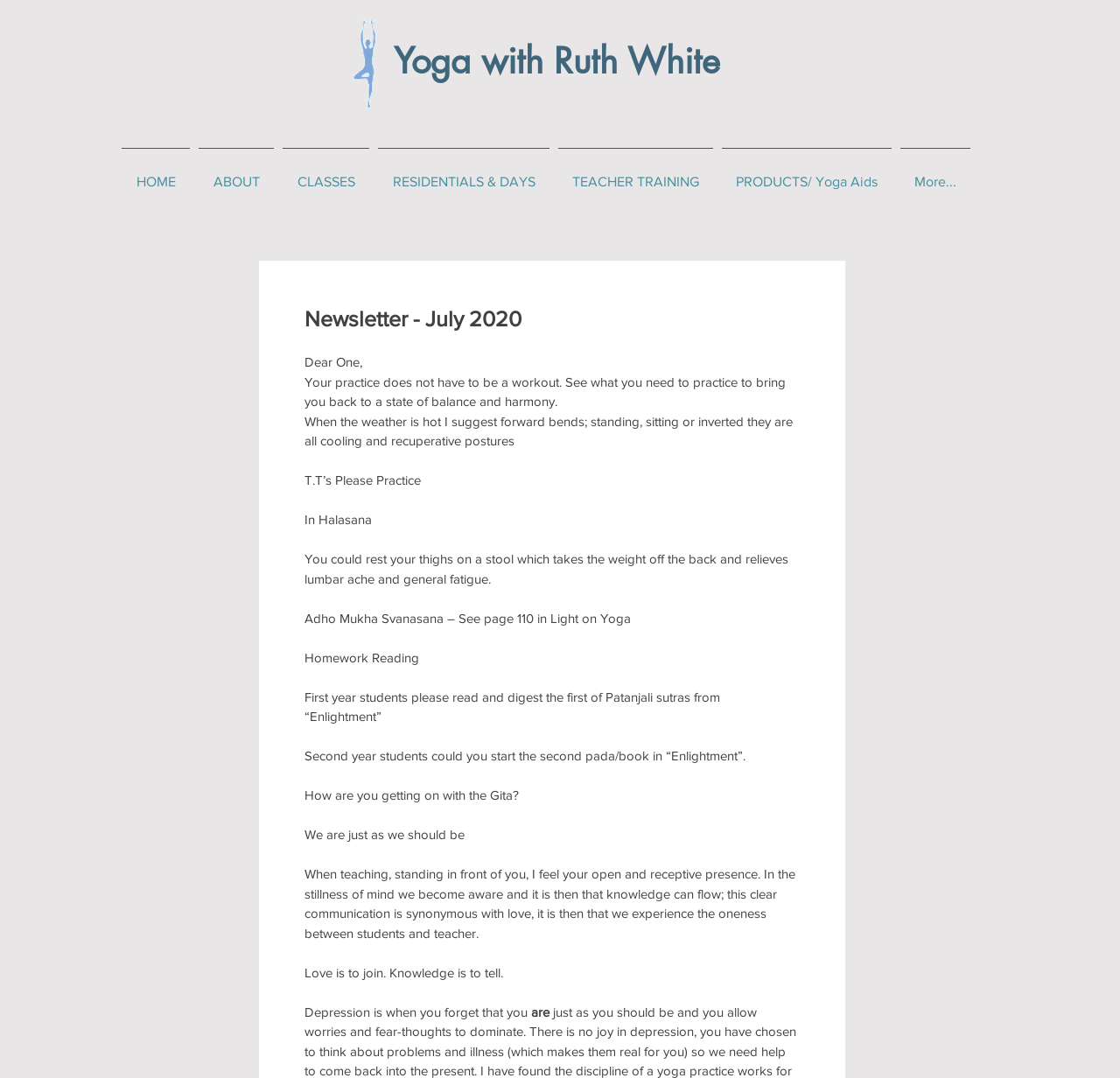Answer the following query with a single word or phrase:
What is suggested for hot weather?

Forward bends